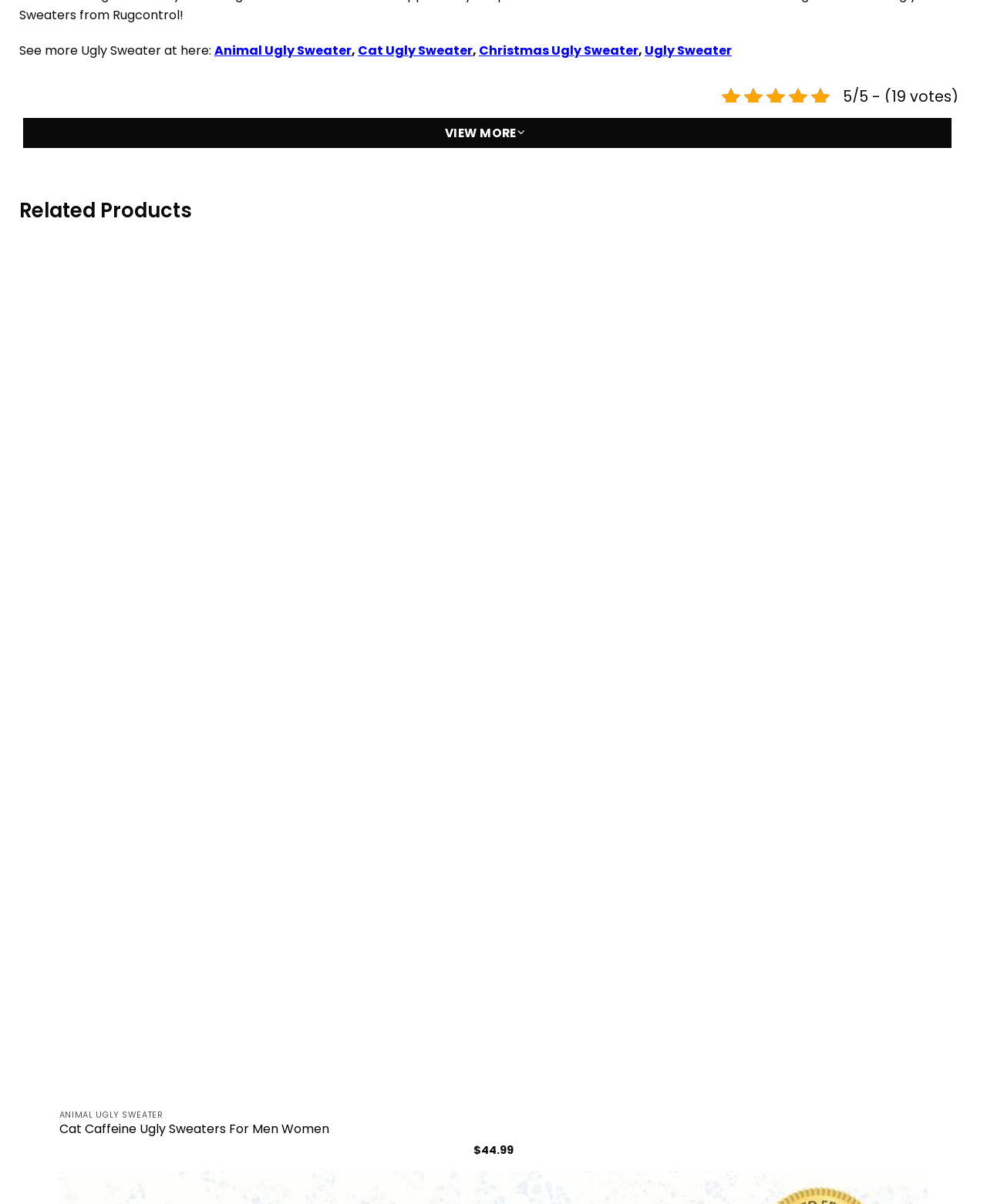What type of sweaters are being promoted?
Provide an in-depth and detailed answer to the question.

The type of sweaters being promoted can be inferred from the links at the top of the webpage, such as 'Animal Ugly Sweater', 'Cat Ugly Sweater', and 'Christmas Ugly Sweater', which suggest that the webpage is promoting ugly sweaters.